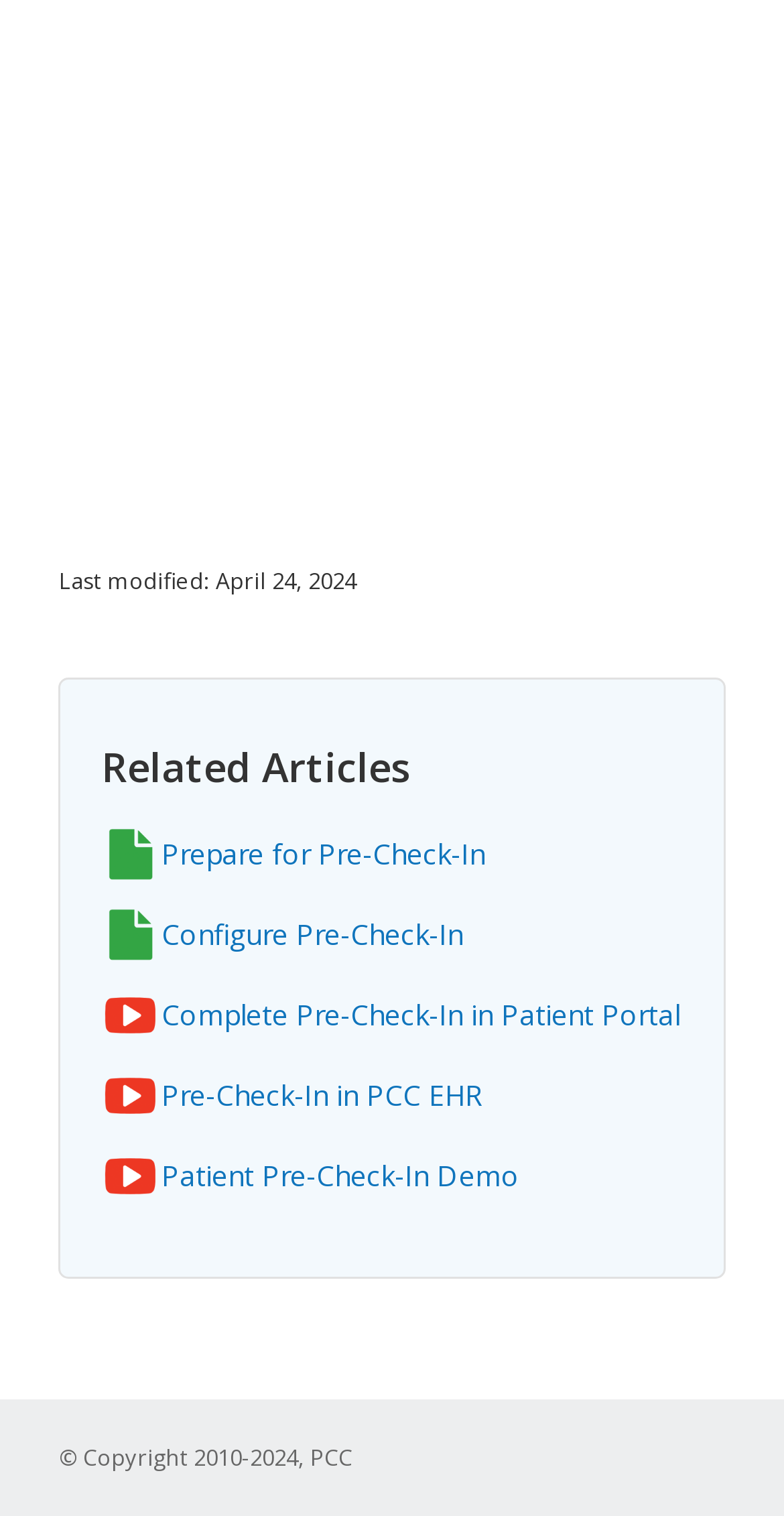Respond with a single word or phrase for the following question: 
What is the last modified date of the webpage?

April 24, 2024